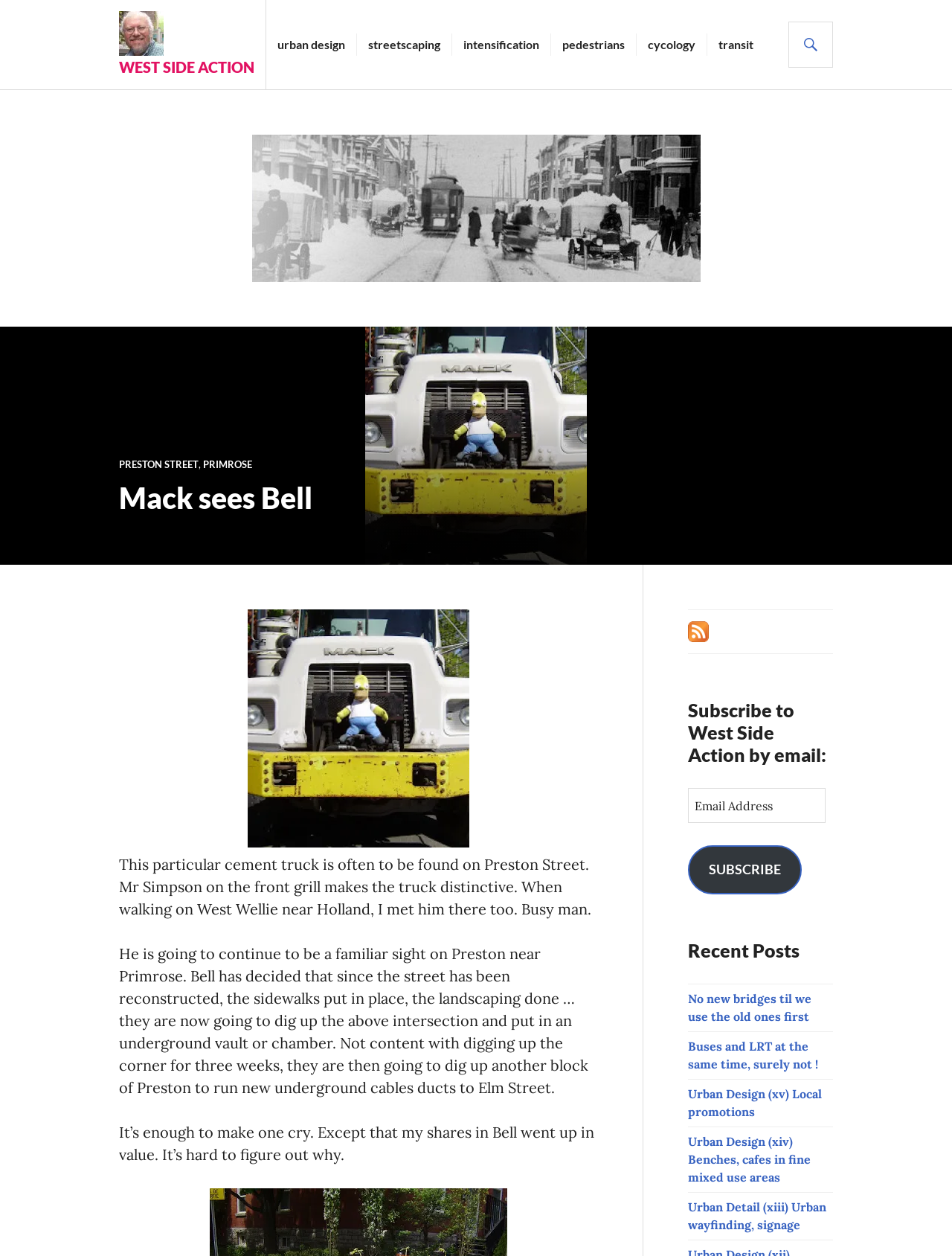Given the element description "cycology", identify the bounding box of the corresponding UI element.

[0.68, 0.027, 0.73, 0.044]